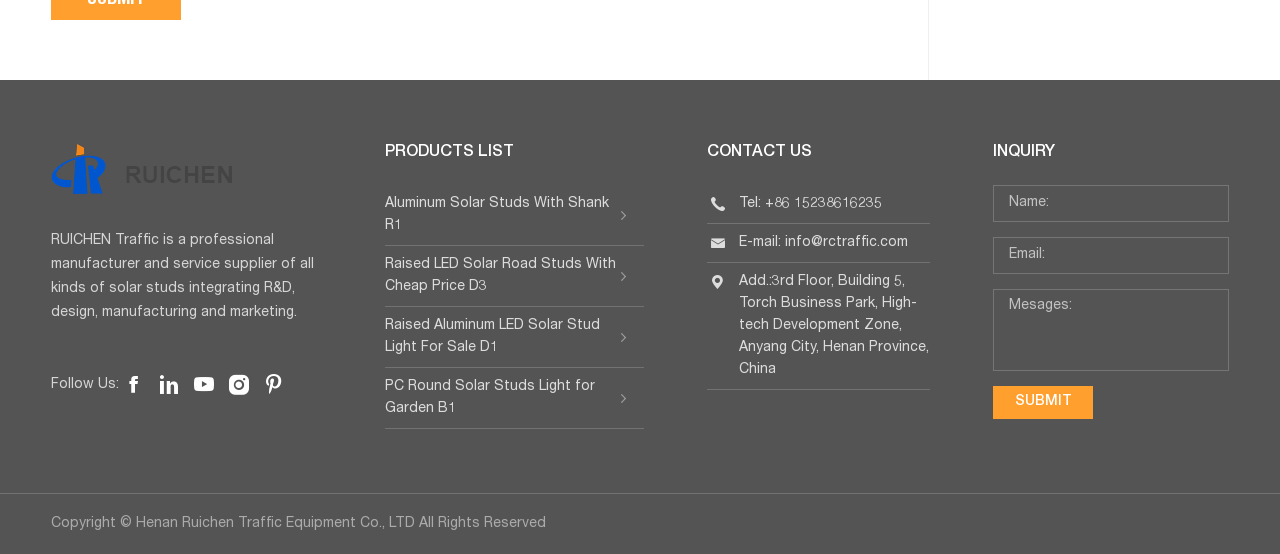What is the company name?
Please describe in detail the information shown in the image to answer the question.

The company name is RUICHEN, which is mentioned in the logo image and the static text 'RUICHEN Traffic is a professional manufacturer and service supplier of all kinds of solar studs integrating R&D, design, manufacturing and marketing.'